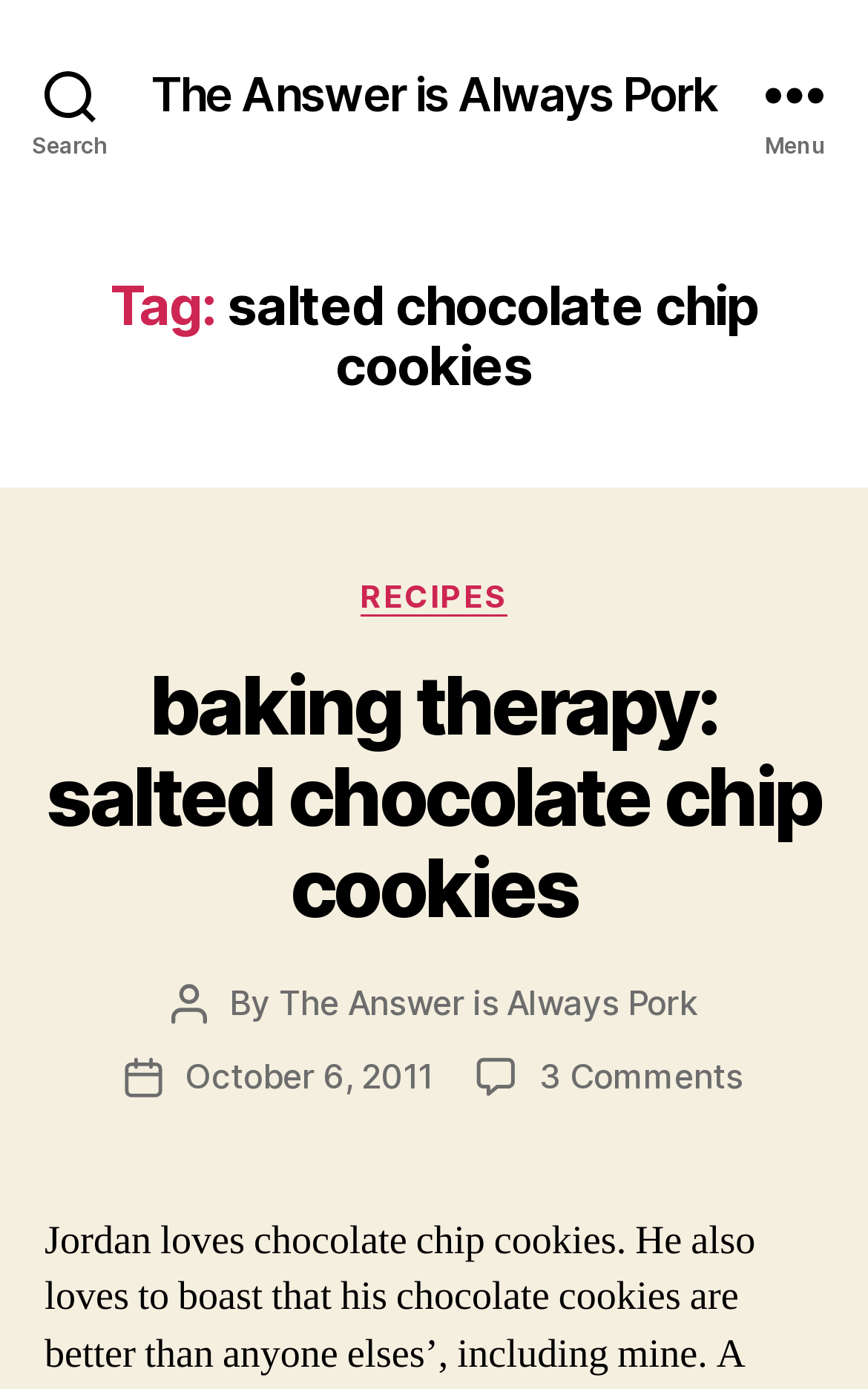Locate the bounding box of the UI element based on this description: "The Answer is Always Pork". Provide four float numbers between 0 and 1 as [left, top, right, bottom].

[0.174, 0.05, 0.826, 0.084]